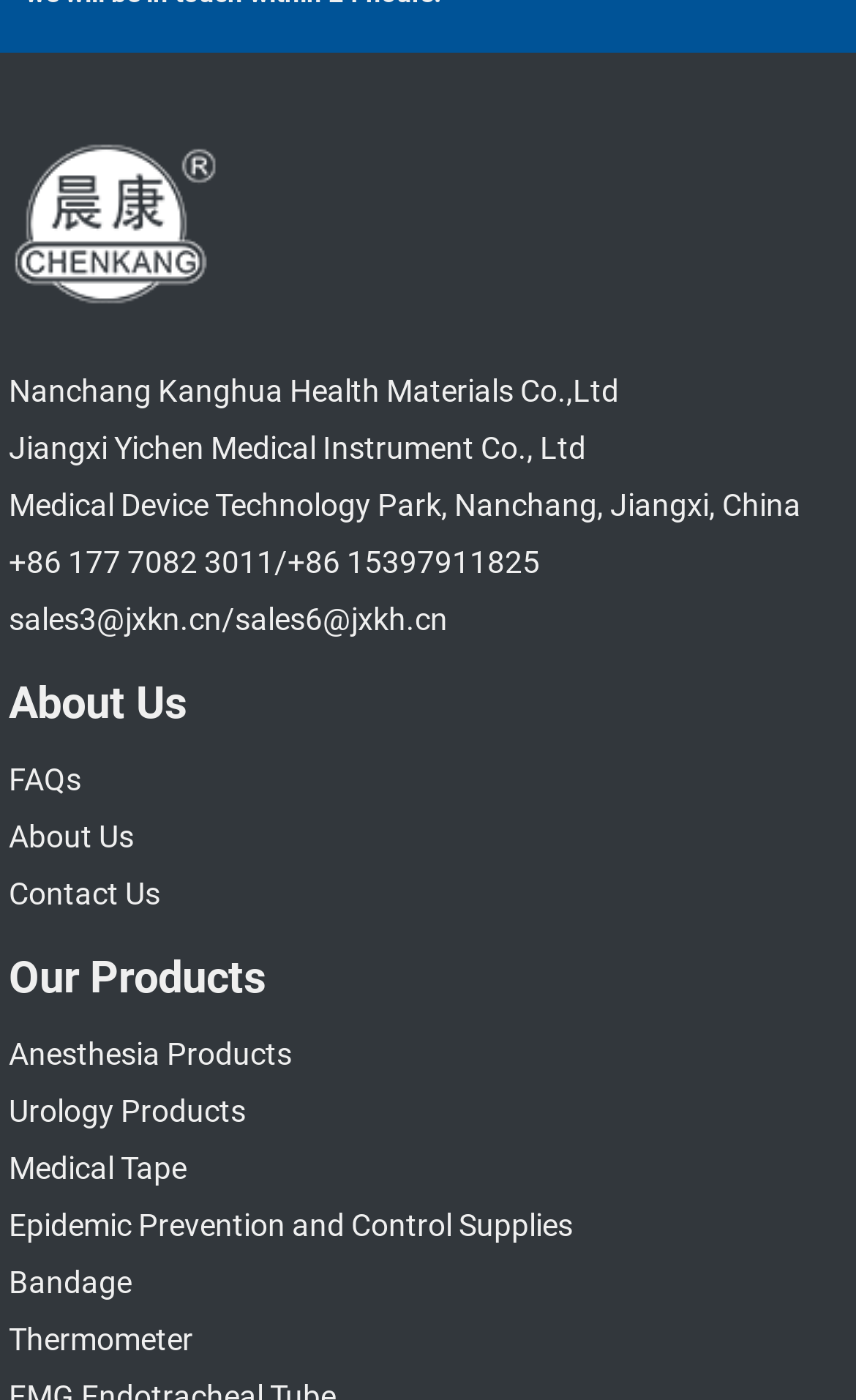Please find the bounding box coordinates of the clickable region needed to complete the following instruction: "visit about us page". The bounding box coordinates must consist of four float numbers between 0 and 1, i.e., [left, top, right, bottom].

[0.01, 0.577, 0.156, 0.618]